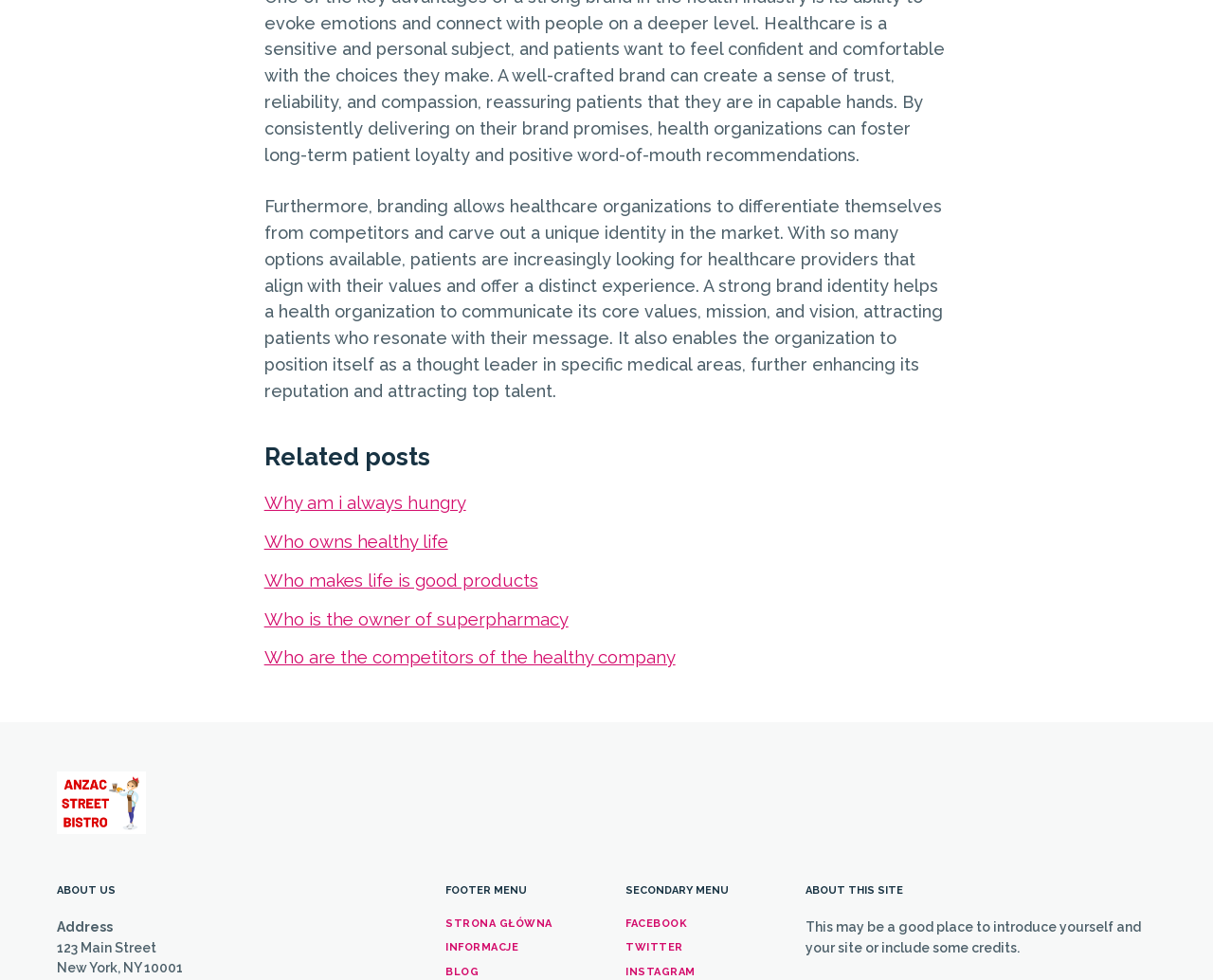What is the purpose of the 'ABOUT THIS SITE' section?
Please respond to the question with a detailed and informative answer.

The 'ABOUT THIS SITE' section is located at the bottom of the webpage and contains a text that suggests it may be a good place to introduce oneself and the site or include some credits.